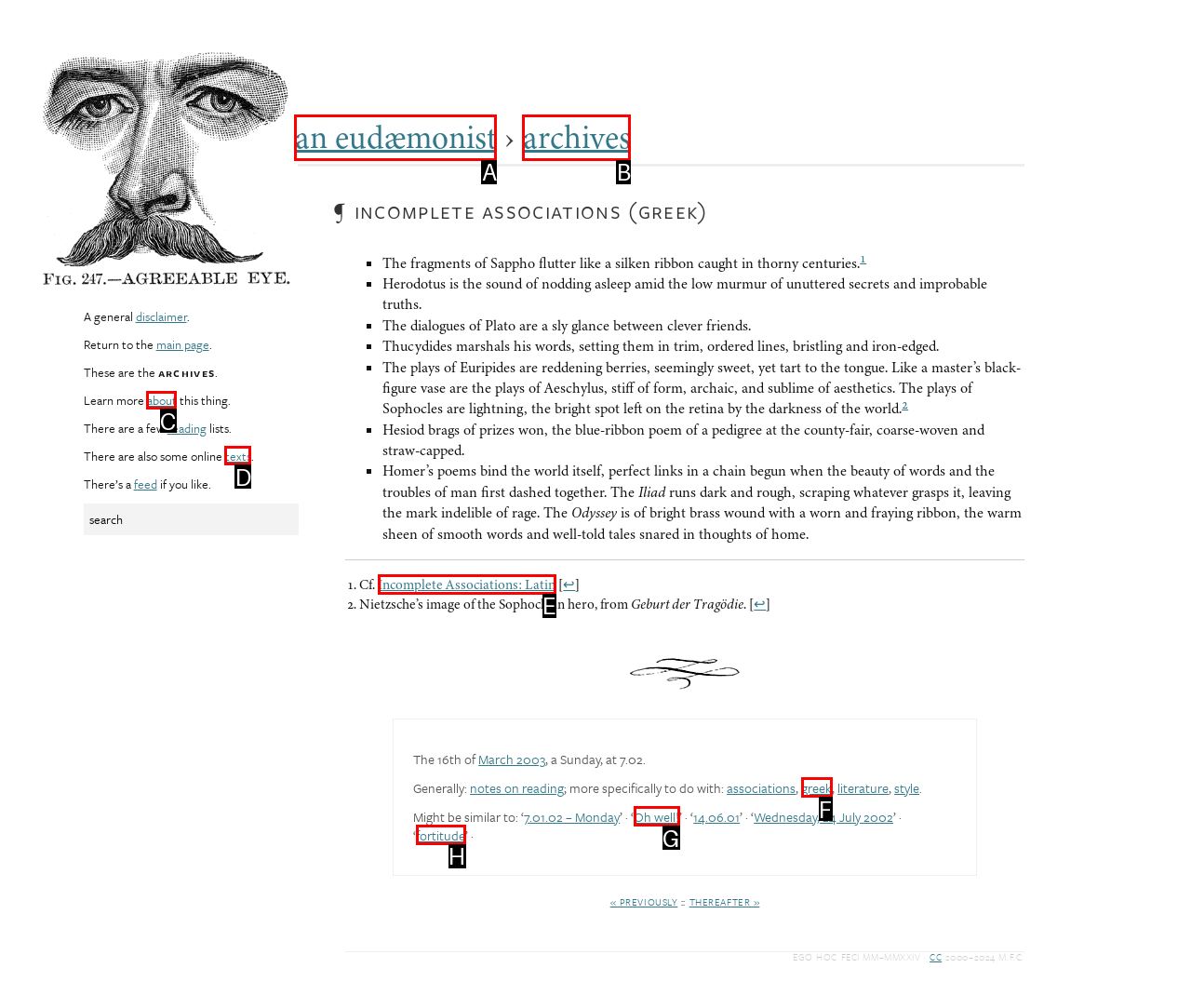Which letter corresponds to the correct option to complete the task: Learn more about trading platforms?
Answer with the letter of the chosen UI element.

None